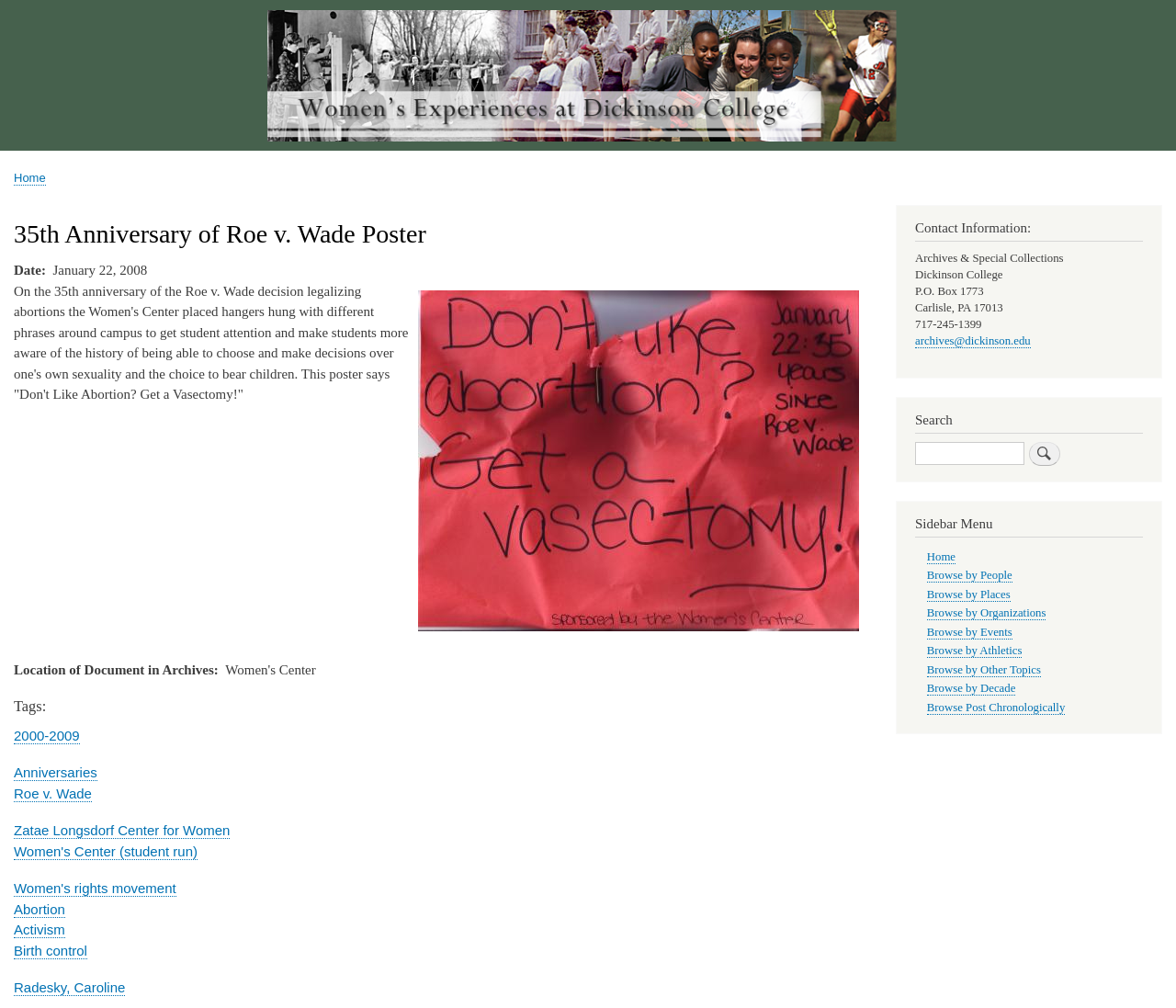Locate the bounding box coordinates of the element to click to perform the following action: 'View the '35th Anniversary of Roe v. Wade Poster''. The coordinates should be given as four float values between 0 and 1, in the form of [left, top, right, bottom].

[0.355, 0.628, 0.73, 0.642]